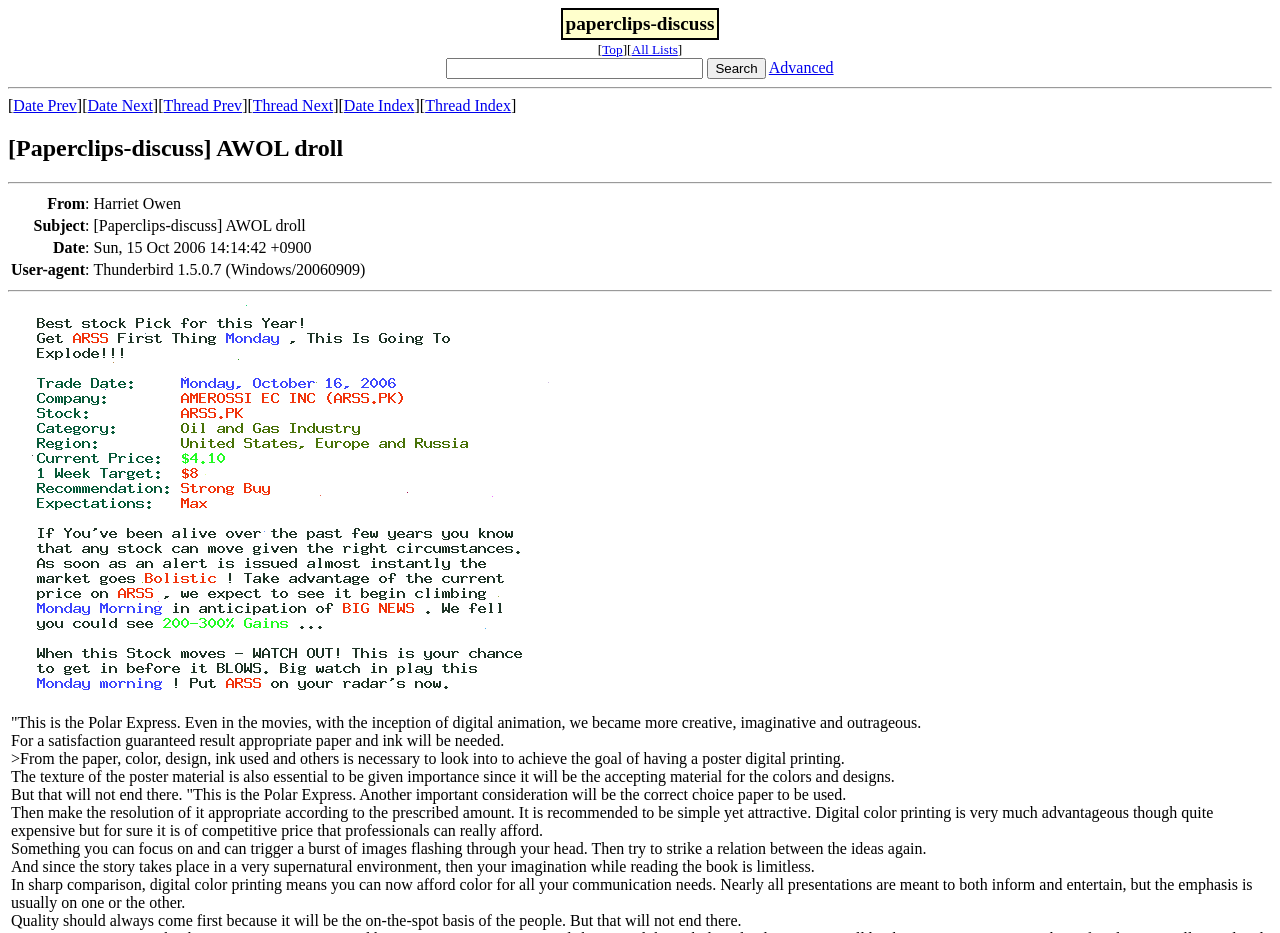Identify the bounding box coordinates for the UI element described by the following text: "parent_node: Advanced name="submit" value="Search"". Provide the coordinates as four float numbers between 0 and 1, in the format [left, top, right, bottom].

[0.553, 0.062, 0.598, 0.085]